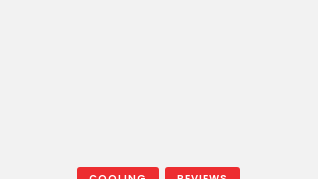What type of products are being reviewed?
Refer to the screenshot and deliver a thorough answer to the question presented.

The context of the webpage suggests that the reviews are focused on tech products, specifically those related to cooling solutions, as indicated by the 'COOLING' button.